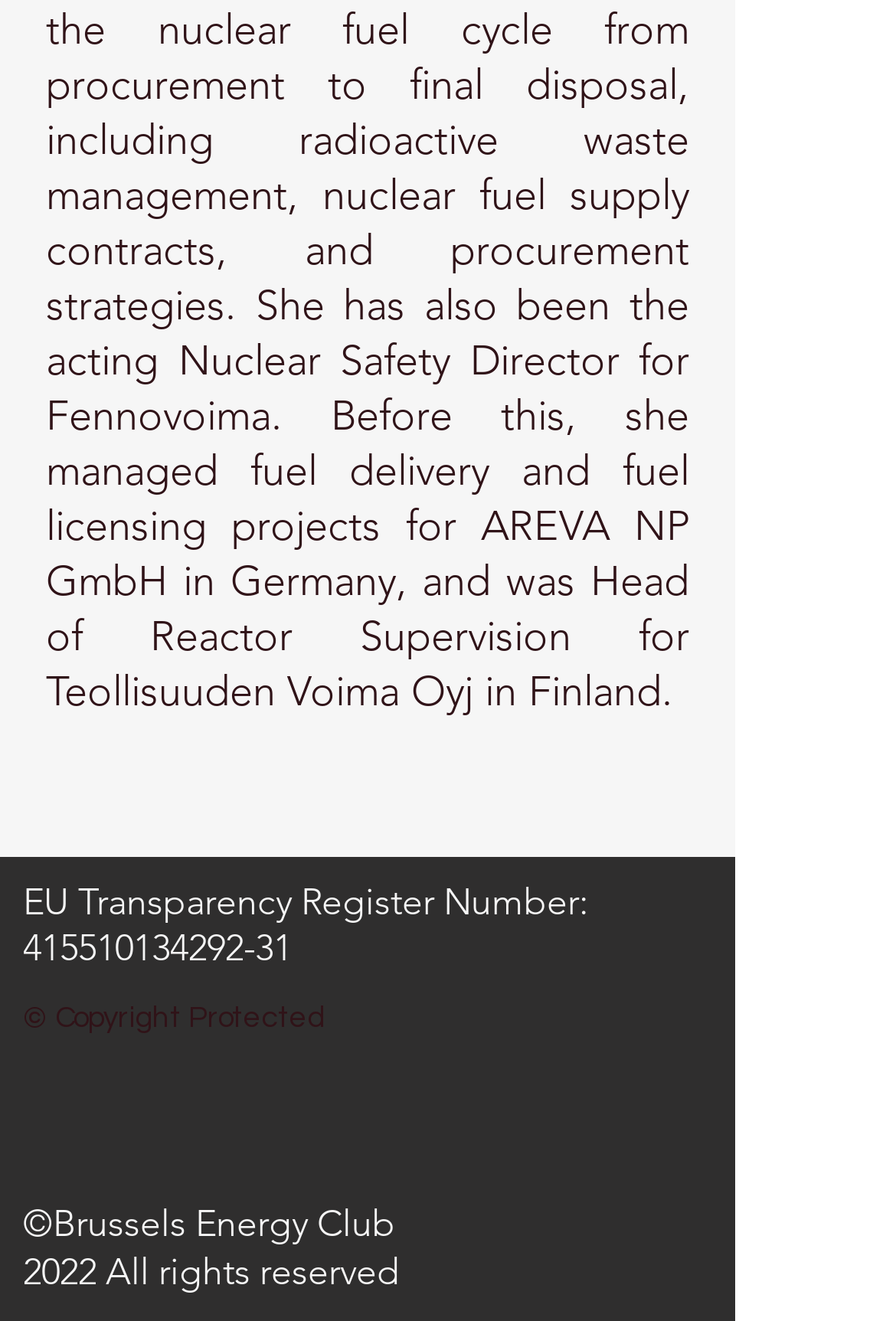What is the name of the organization that owns the copyright?
Analyze the image and deliver a detailed answer to the question.

The copyright information is located at the bottom of the webpage, where it states '©Brussels Energy Club'. This indicates that the Brussels Energy Club owns the copyright.